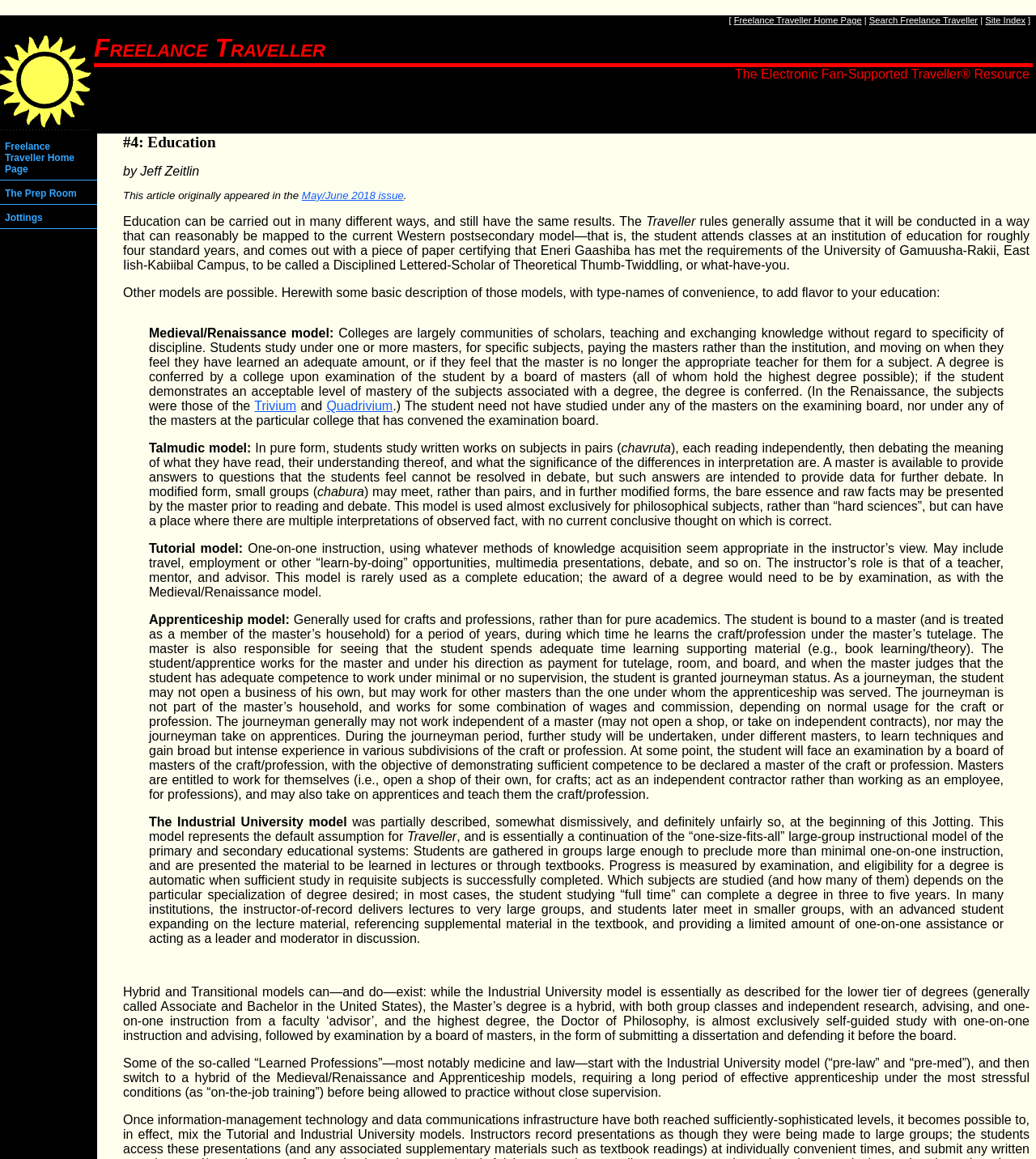Find the bounding box coordinates of the element I should click to carry out the following instruction: "search Freelance Traveller".

[0.839, 0.013, 0.944, 0.022]